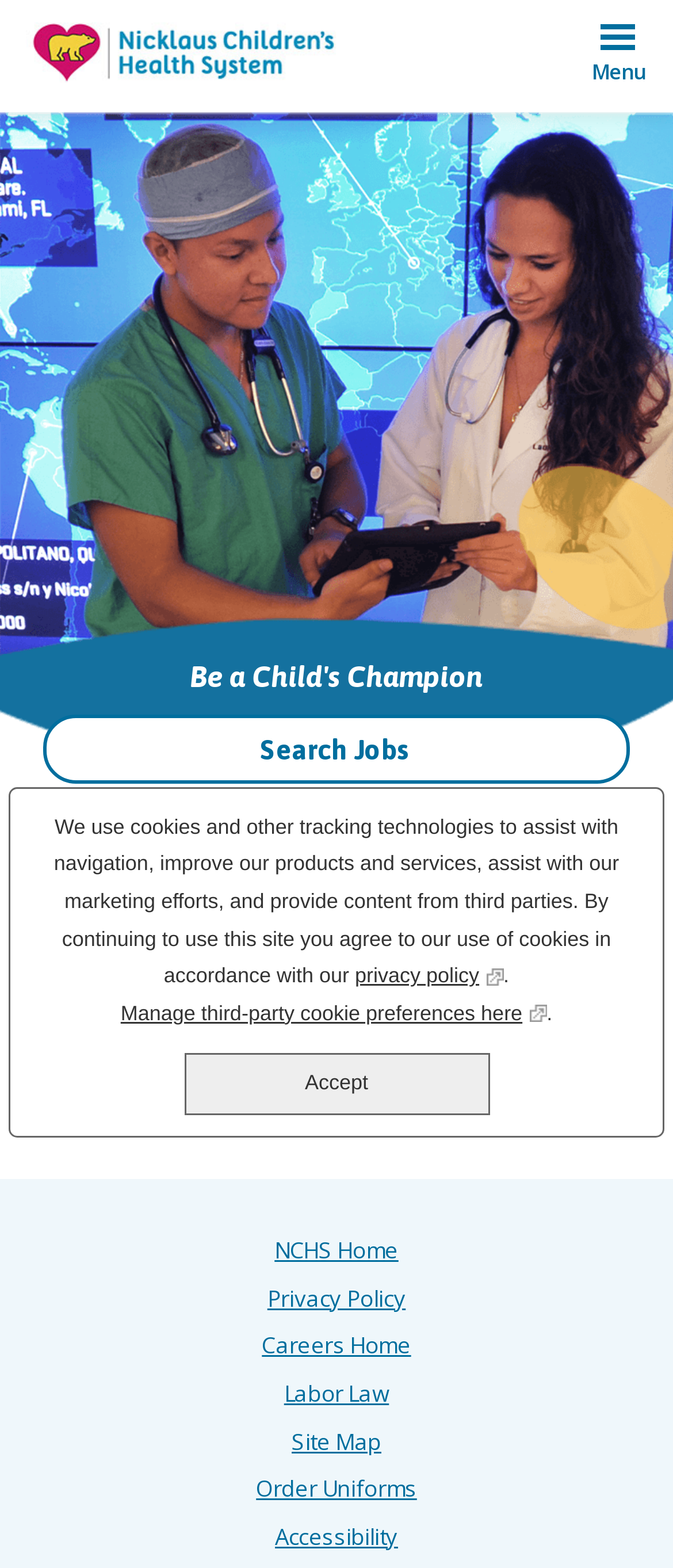Please locate the bounding box coordinates of the element's region that needs to be clicked to follow the instruction: "Go to Nicklaus Children's Health System homepage". The bounding box coordinates should be provided as four float numbers between 0 and 1, i.e., [left, top, right, bottom].

[0.038, 0.014, 0.505, 0.053]